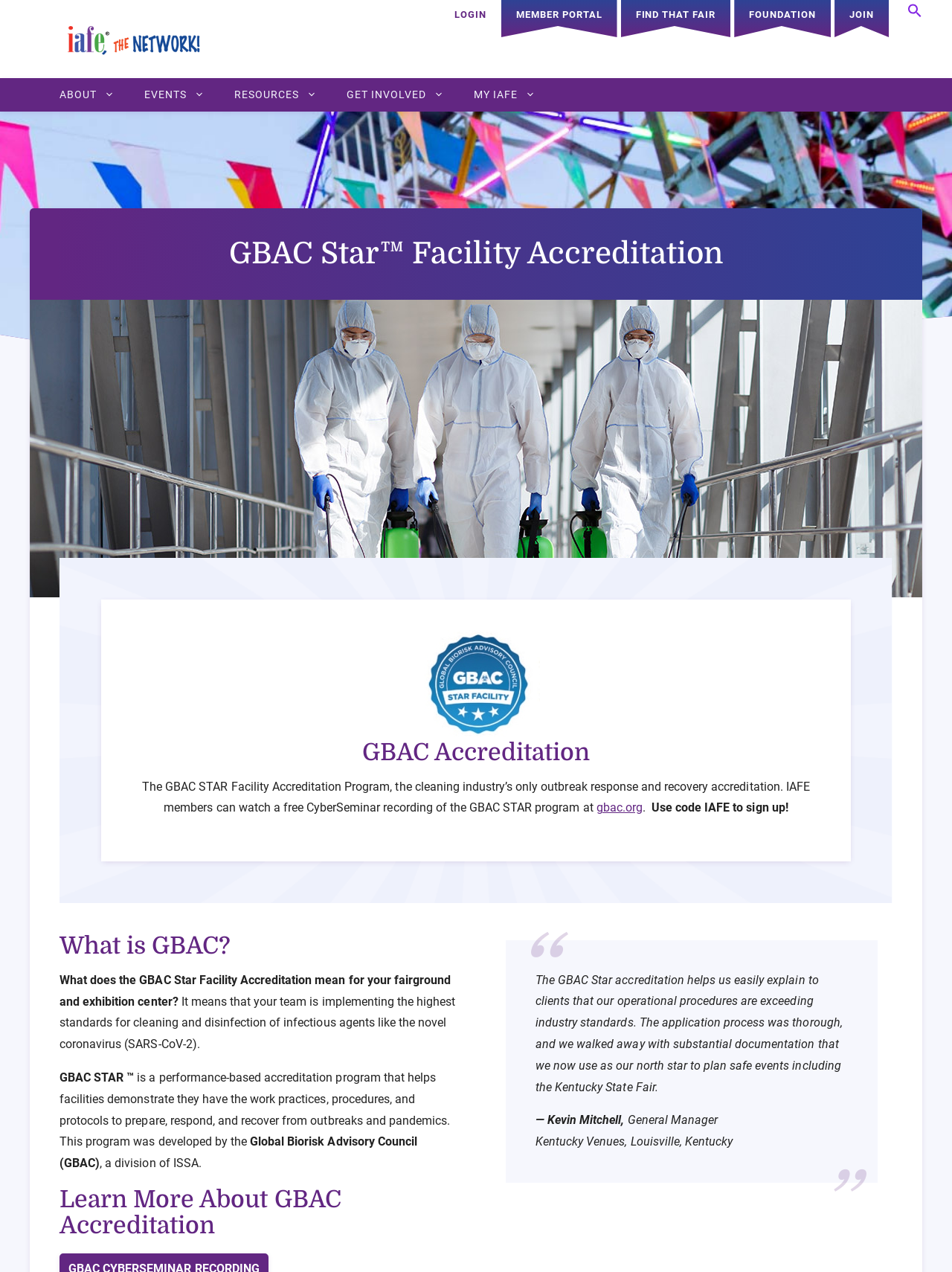Locate the bounding box coordinates of the element that needs to be clicked to carry out the instruction: "Read the post from seven years ago". The coordinates should be given as four float numbers ranging from 0 to 1, i.e., [left, top, right, bottom].

None